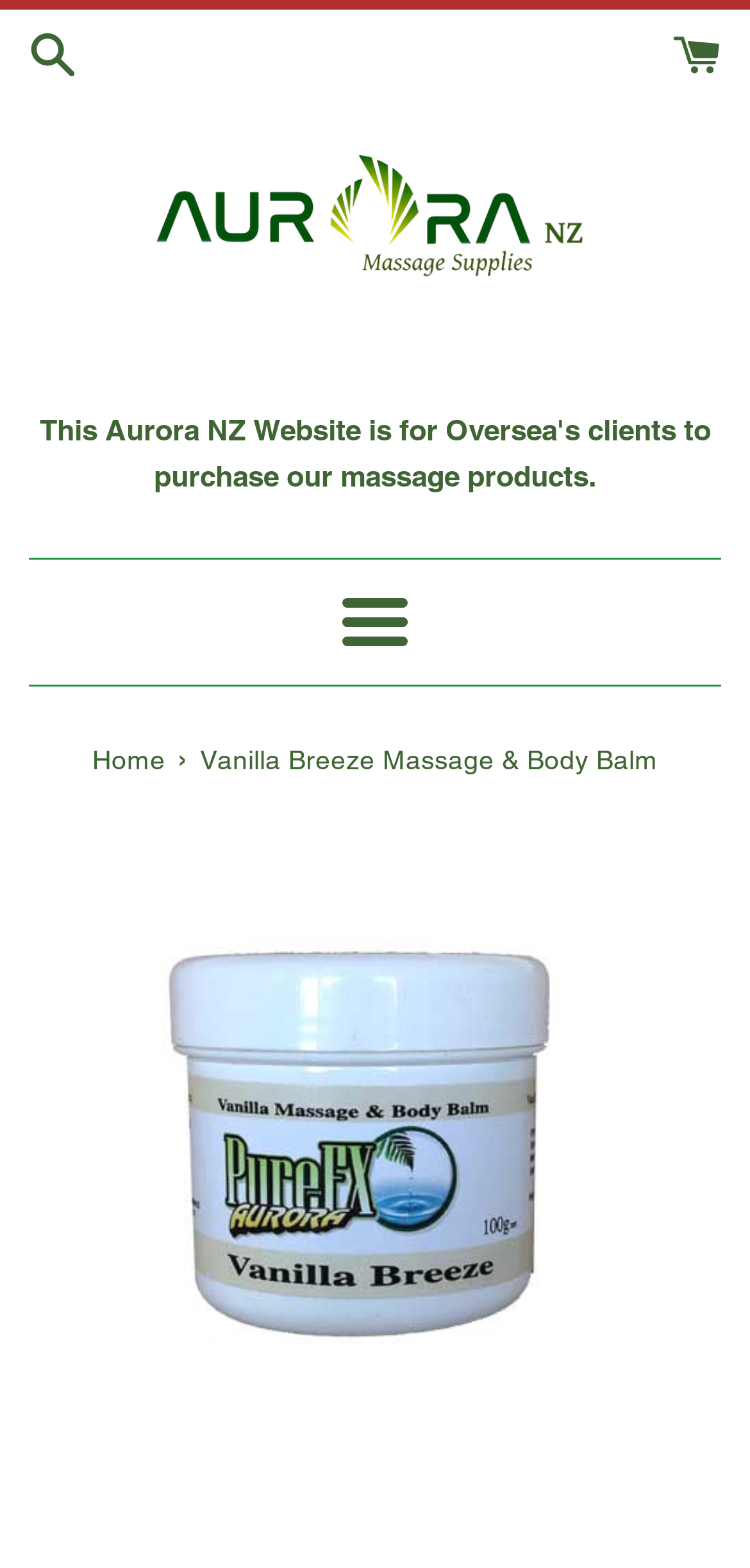For the given element description Menu, determine the bounding box coordinates of the UI element. The coordinates should follow the format (top-left x, top-left y, bottom-right x, bottom-right y) and be within the range of 0 to 1.

[0.457, 0.381, 0.543, 0.412]